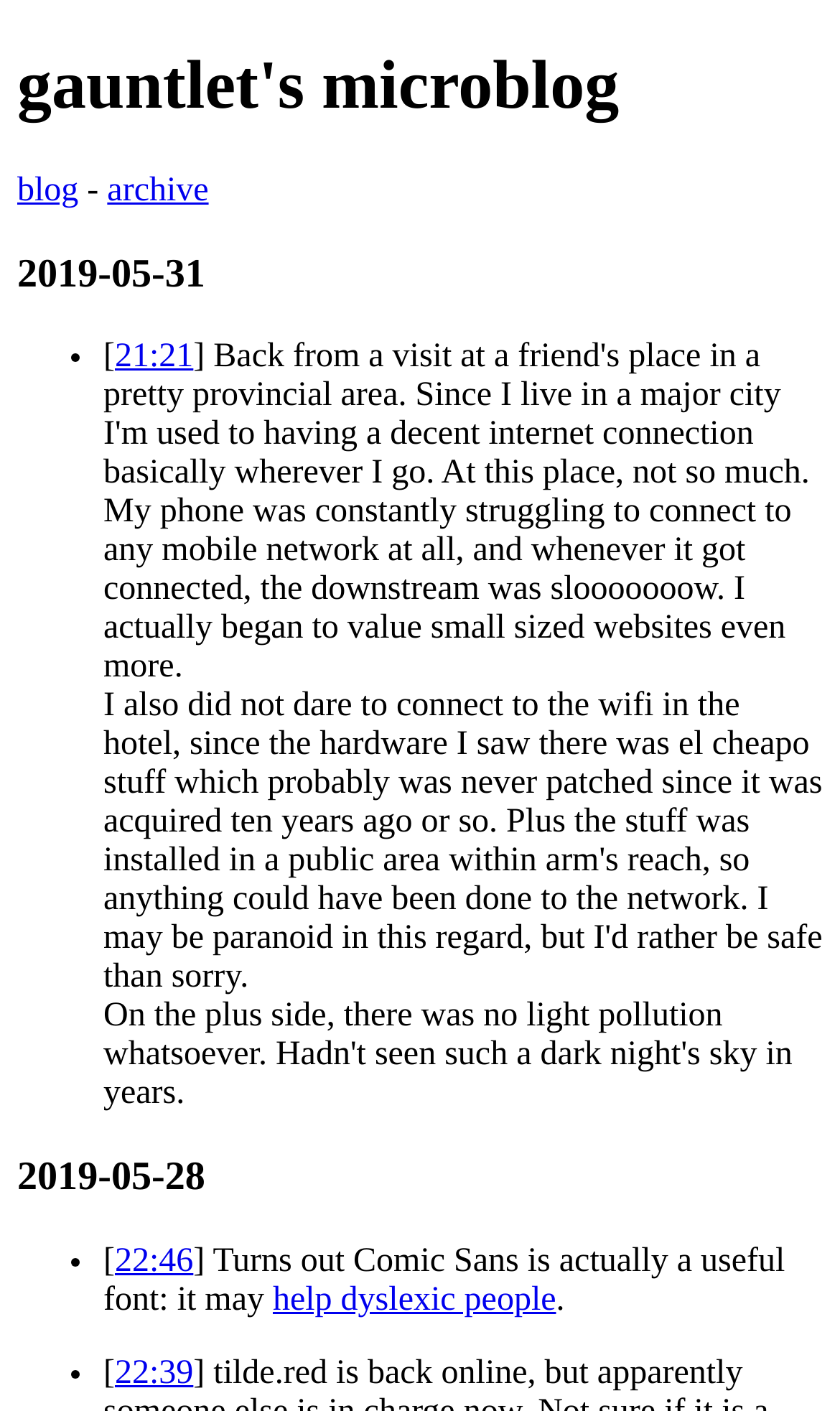How many links are in the third post? From the image, respond with a single word or brief phrase.

2